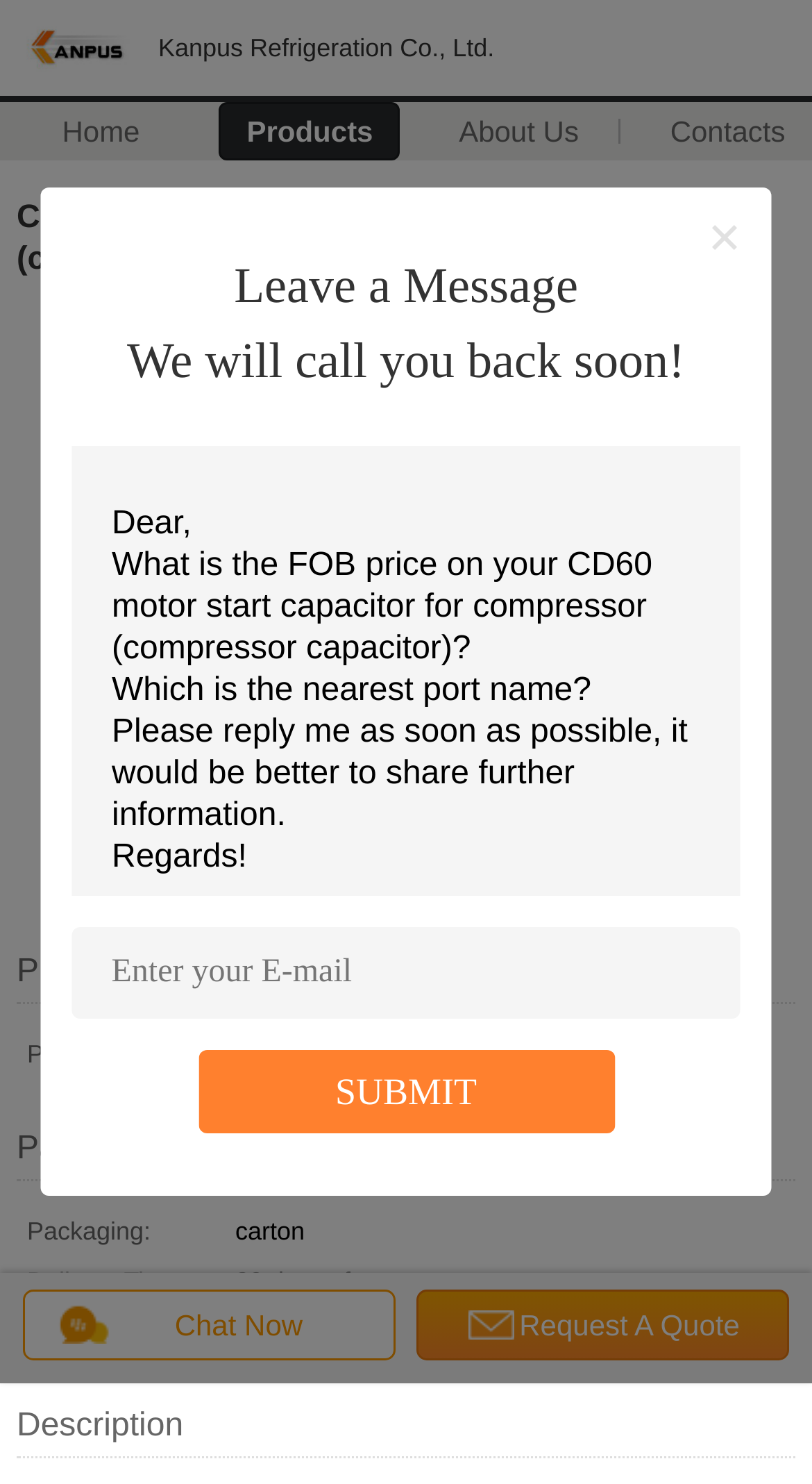Determine the bounding box coordinates of the clickable region to execute the instruction: "Click the 'Get Best Price' link". The coordinates should be four float numbers between 0 and 1, denoted as [left, top, right, bottom].

[0.062, 0.537, 0.474, 0.587]